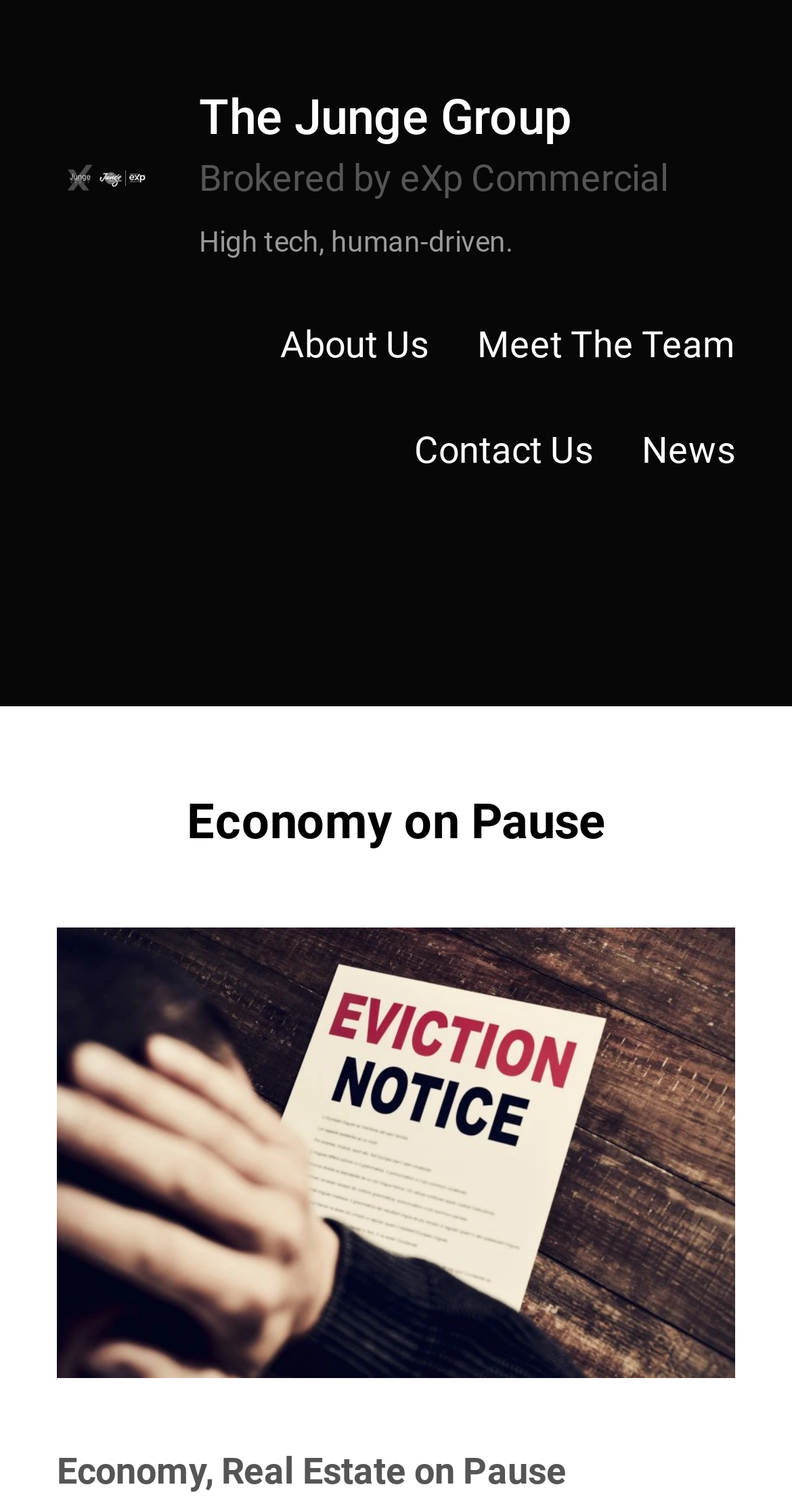What is the broker of the company?
Provide a thorough and detailed answer to the question.

The broker of the company can be found in the top section of the webpage, where it is written as 'Brokered by eXp Commercial'.